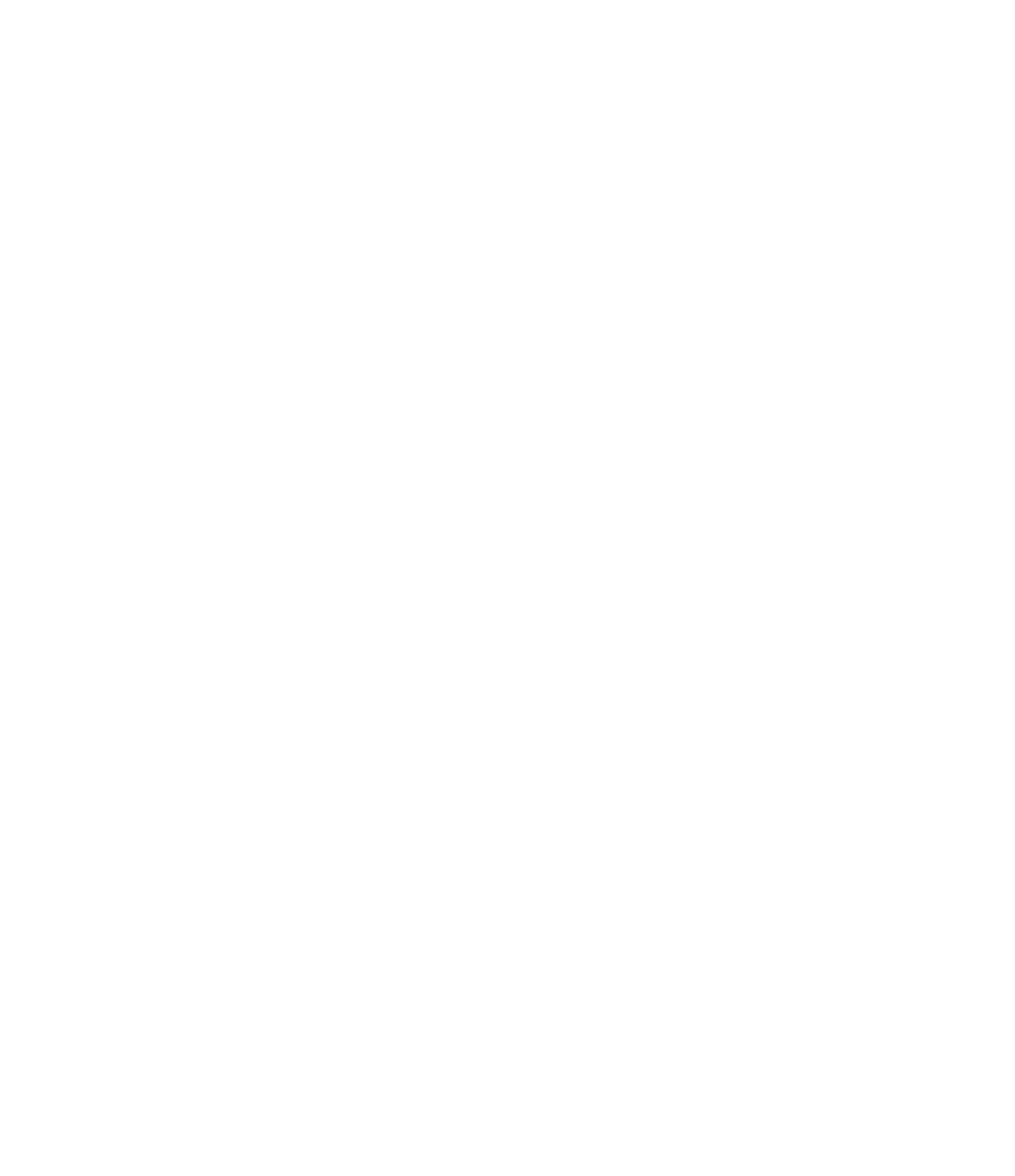Please find the bounding box coordinates of the element's region to be clicked to carry out this instruction: "Subscribe to the newsletter".

[0.754, 0.49, 0.973, 0.523]